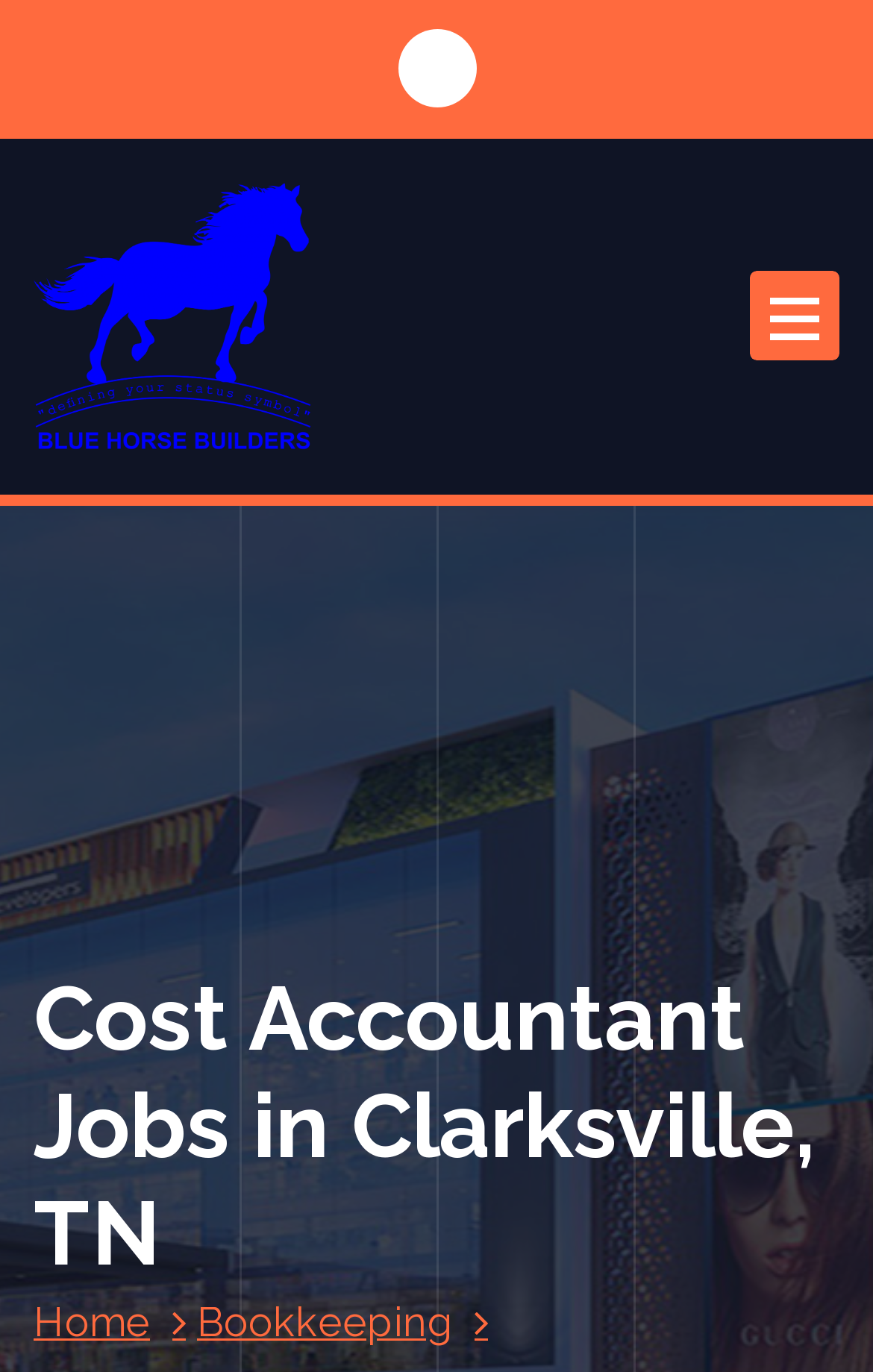Offer a meticulous caption that includes all visible features of the webpage.

The webpage appears to be a job posting page for Cost Accountant Jobs in Clarksville, TN, specifically for Blue Horse Builders Pvt. Ltd. At the top-left corner, there is a button with an icon. Below it, there is a layout table that takes up about half of the screen width. 

On the top-left side, there is a link to Blue Horse Builders Pvt. Ltd., accompanied by an image with the same name. Next to it, there is a static text "Defining Your Status Symbol". 

On the right side, there is a button with no text. Below the layout table, there is a heading that reads "Cost Accountant Jobs in Clarksville, TN", which spans almost the entire screen width. 

At the bottom of the page, there are three links: "Home", "Bookkeeping", and another "Bookkeeping" link with an icon. Above these links, there are three more links: one with an icon and a date "11 Jun 2021", another with an icon and the text "By admin", and a third one with an icon.